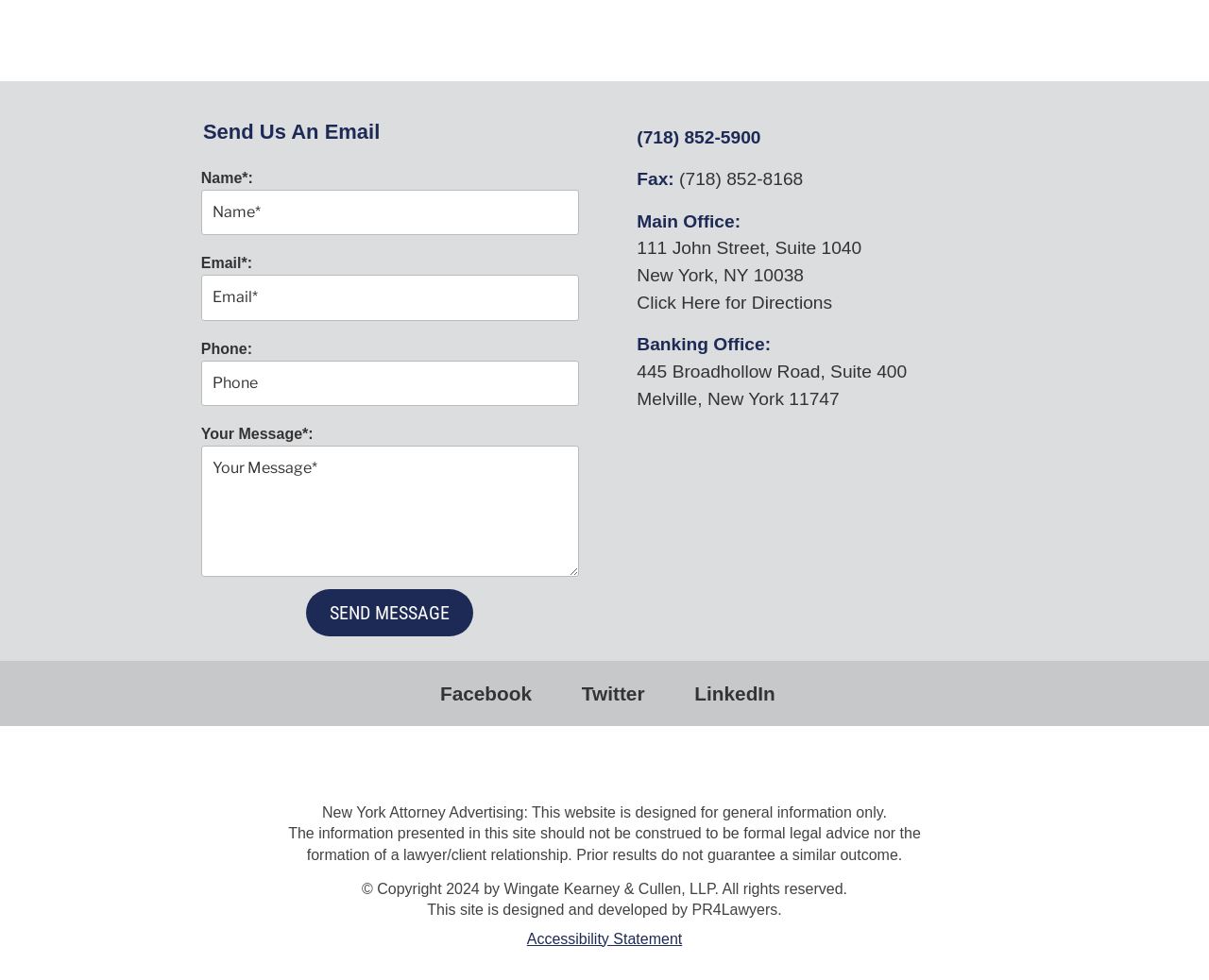What social media platforms are linked on the page?
Examine the image closely and answer the question with as much detail as possible.

I found the answer by looking at the links at the bottom of the page that have icons for Facebook, Twitter, and LinkedIn. These are likely links to the law firm's social media profiles.